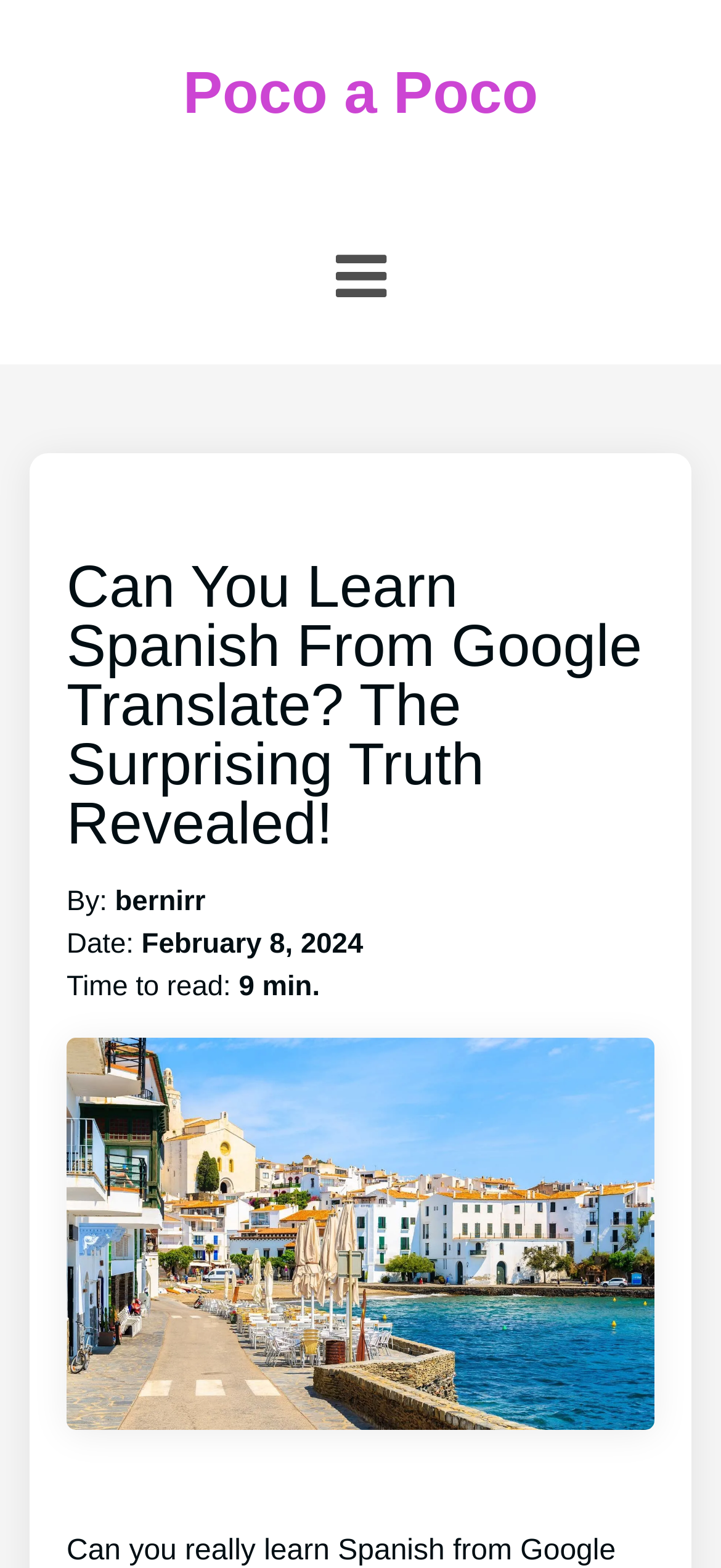Provide a single word or phrase answer to the question: 
How long does it take to read the article?

9 min